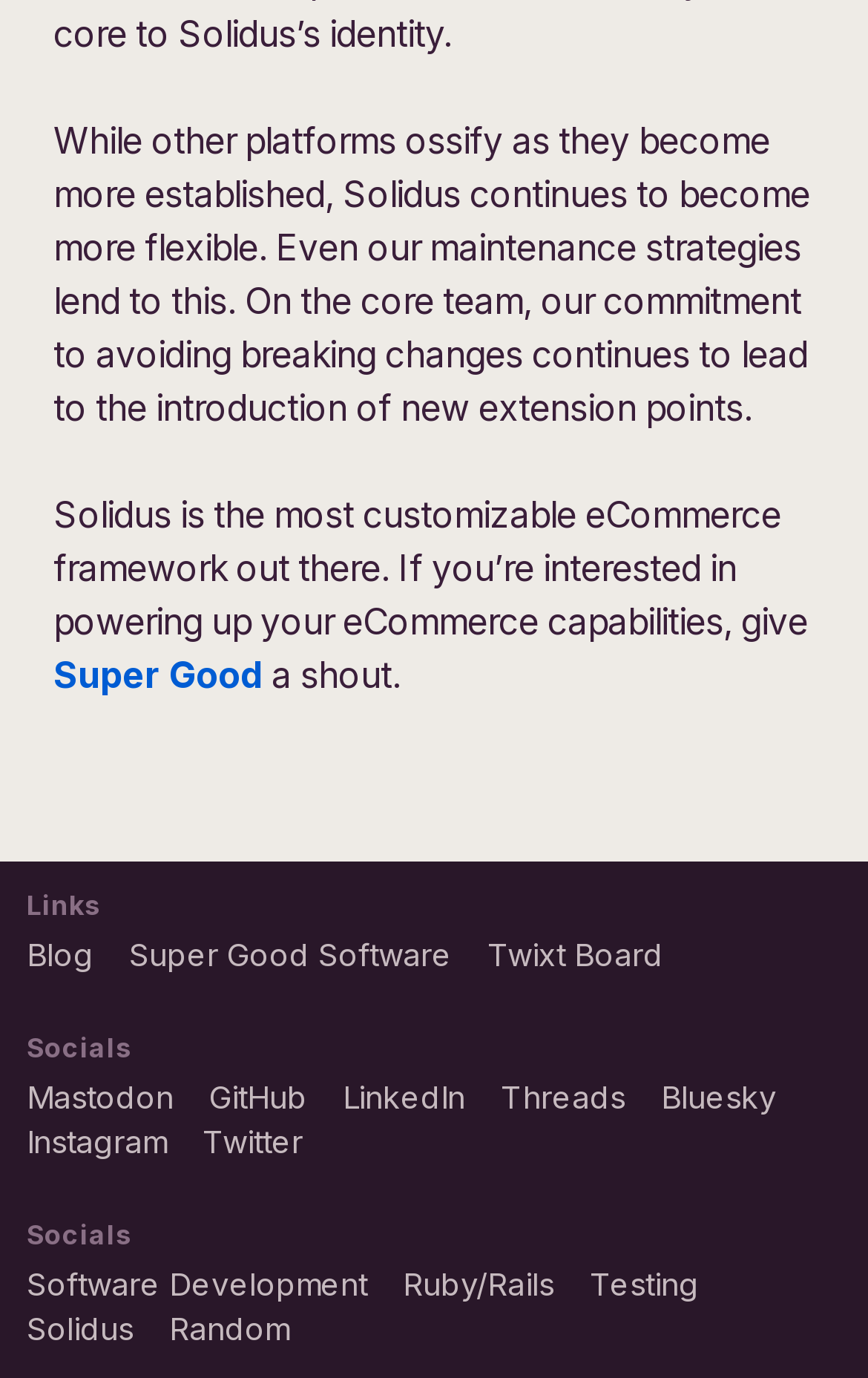Locate the bounding box coordinates of the element that needs to be clicked to carry out the instruction: "go to the GitHub page". The coordinates should be given as four float numbers ranging from 0 to 1, i.e., [left, top, right, bottom].

[0.241, 0.781, 0.354, 0.809]